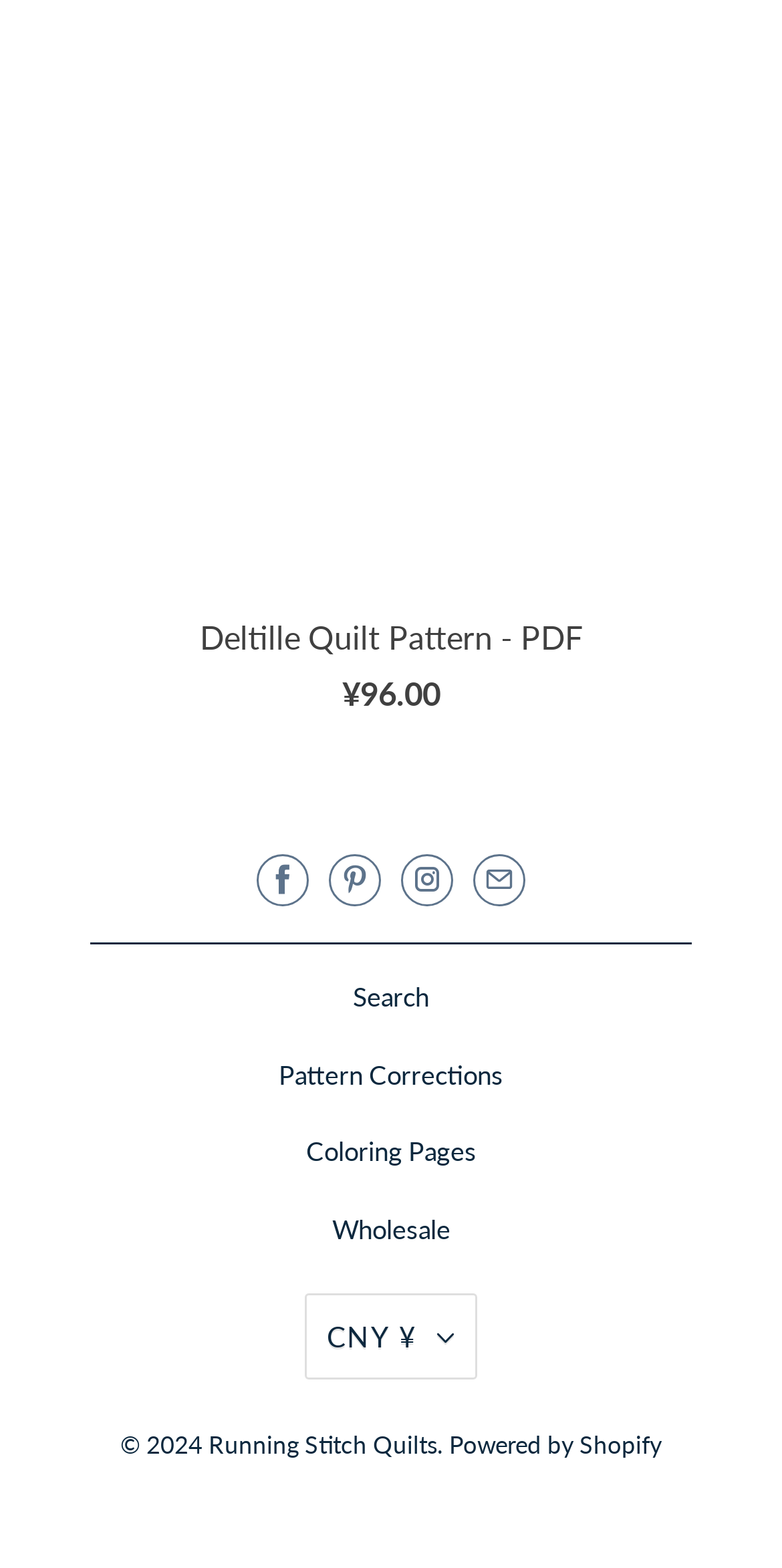What is the year of the copyright?
Based on the image, provide a one-word or brief-phrase response.

2024